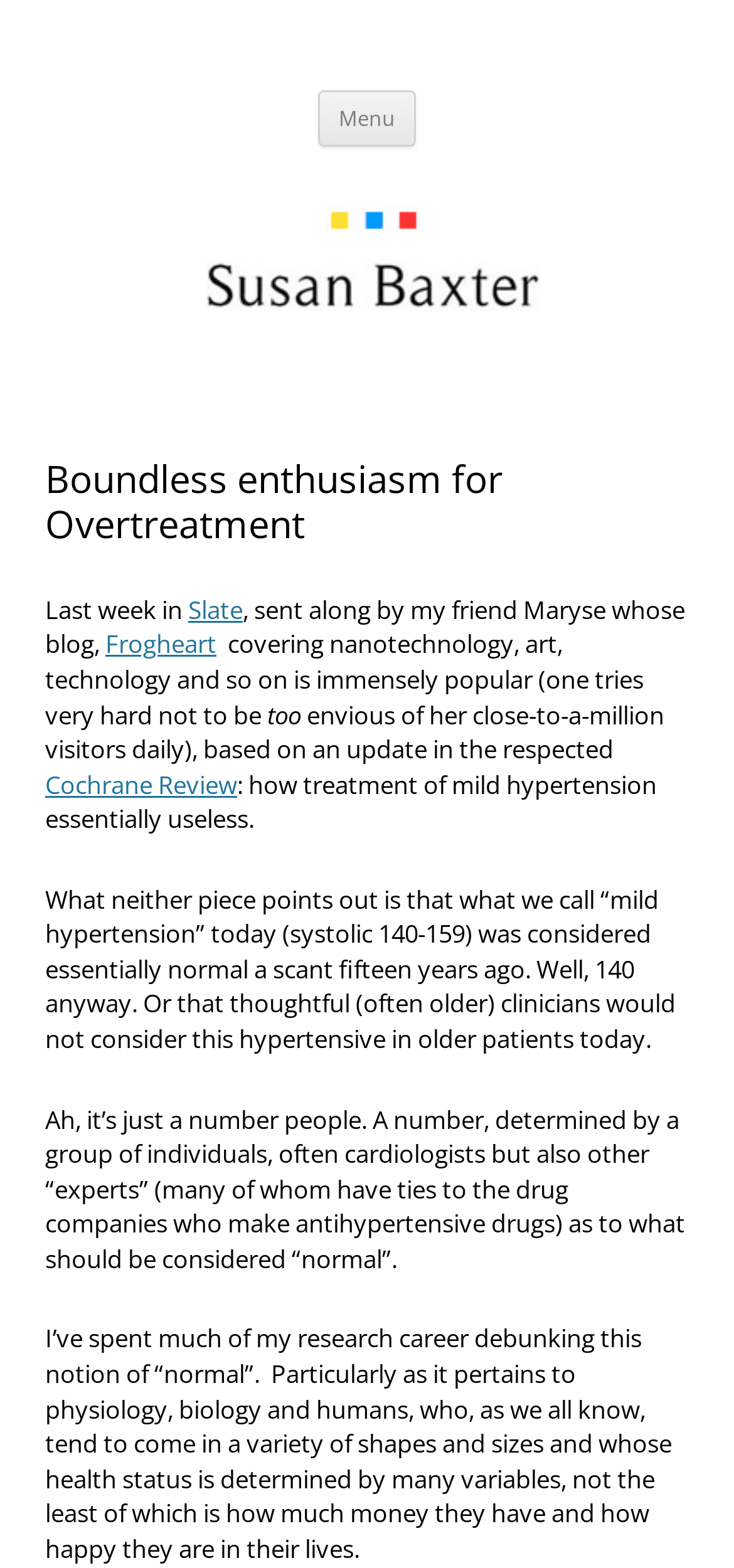What is the name of the review mentioned in the article?
Give a thorough and detailed response to the question.

The name of the review is mentioned in the text as 'Cochrane Review' which is a link, and it is described as a respected review.